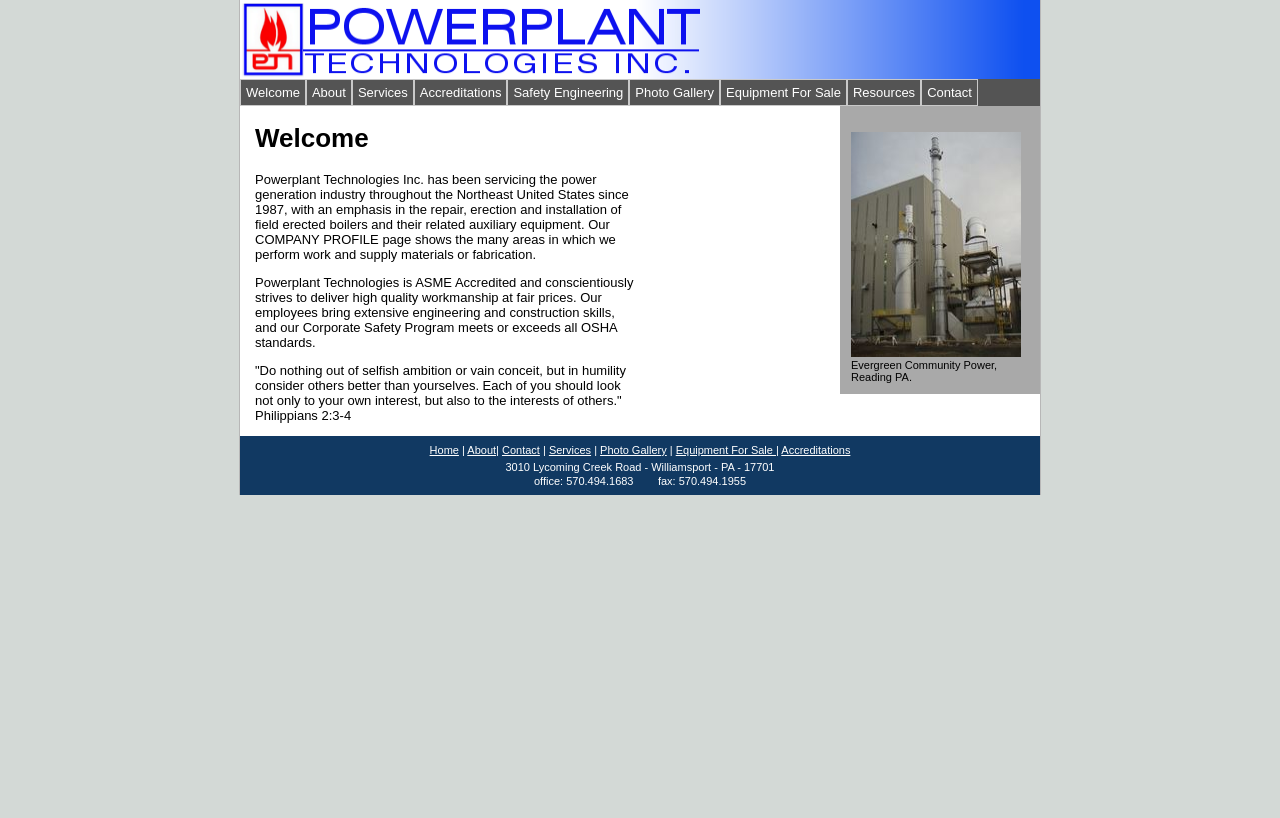What is the company's emphasis in the power generation industry?
Answer briefly with a single word or phrase based on the image.

Boiler repair